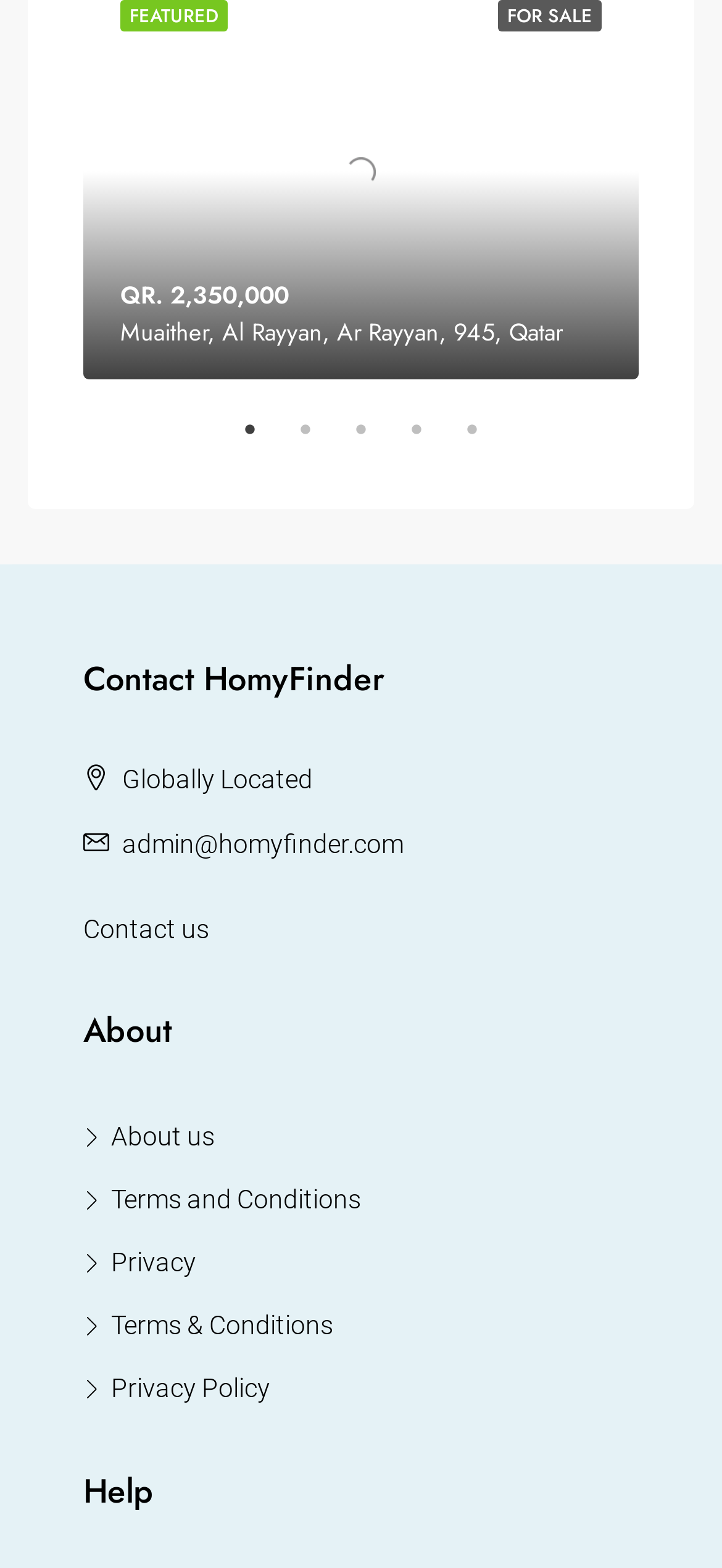Please locate the clickable area by providing the bounding box coordinates to follow this instruction: "Contact HomyFinder via email".

[0.169, 0.529, 0.559, 0.548]